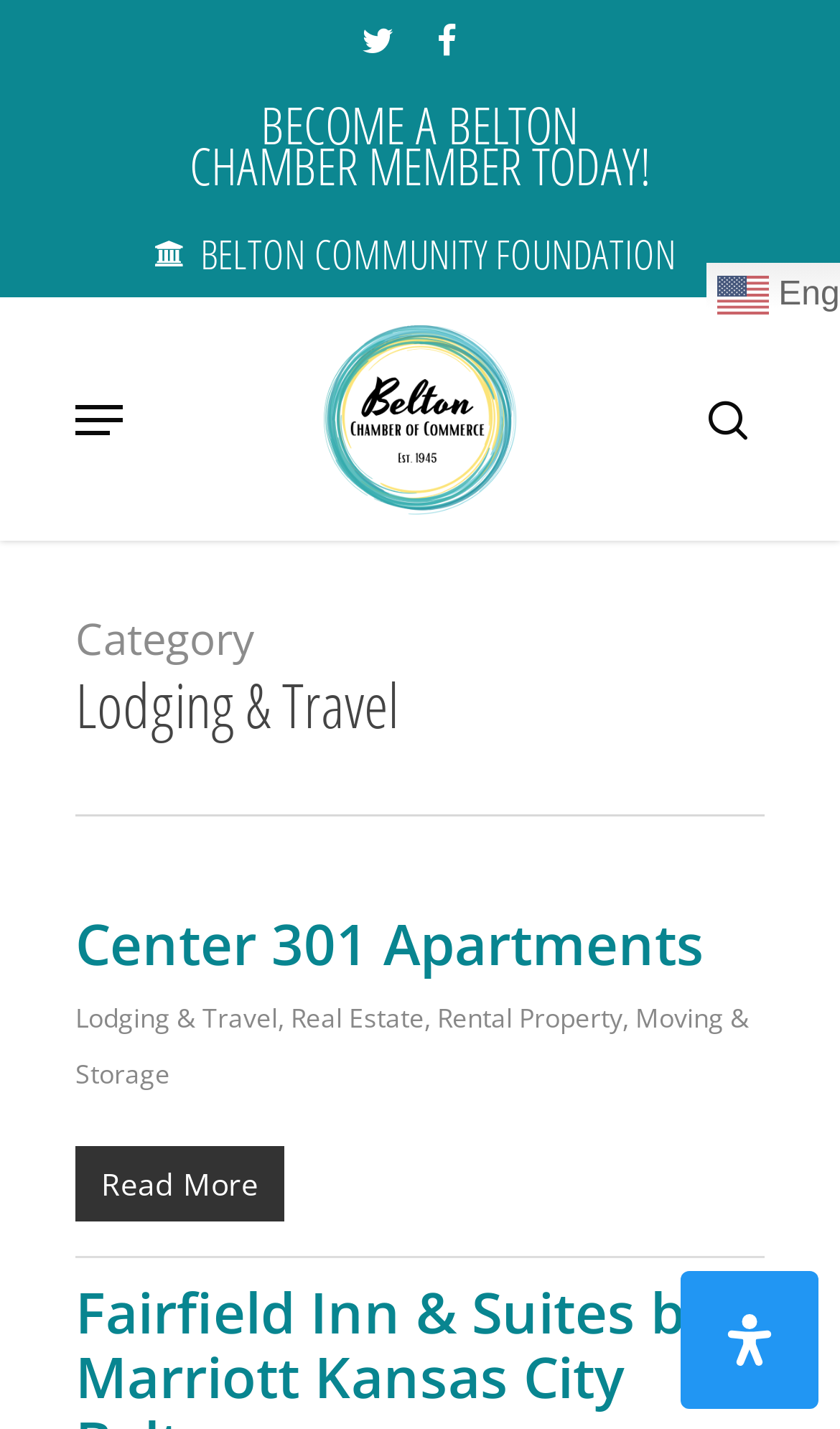Please answer the following question using a single word or phrase: 
How many social media links are available?

2